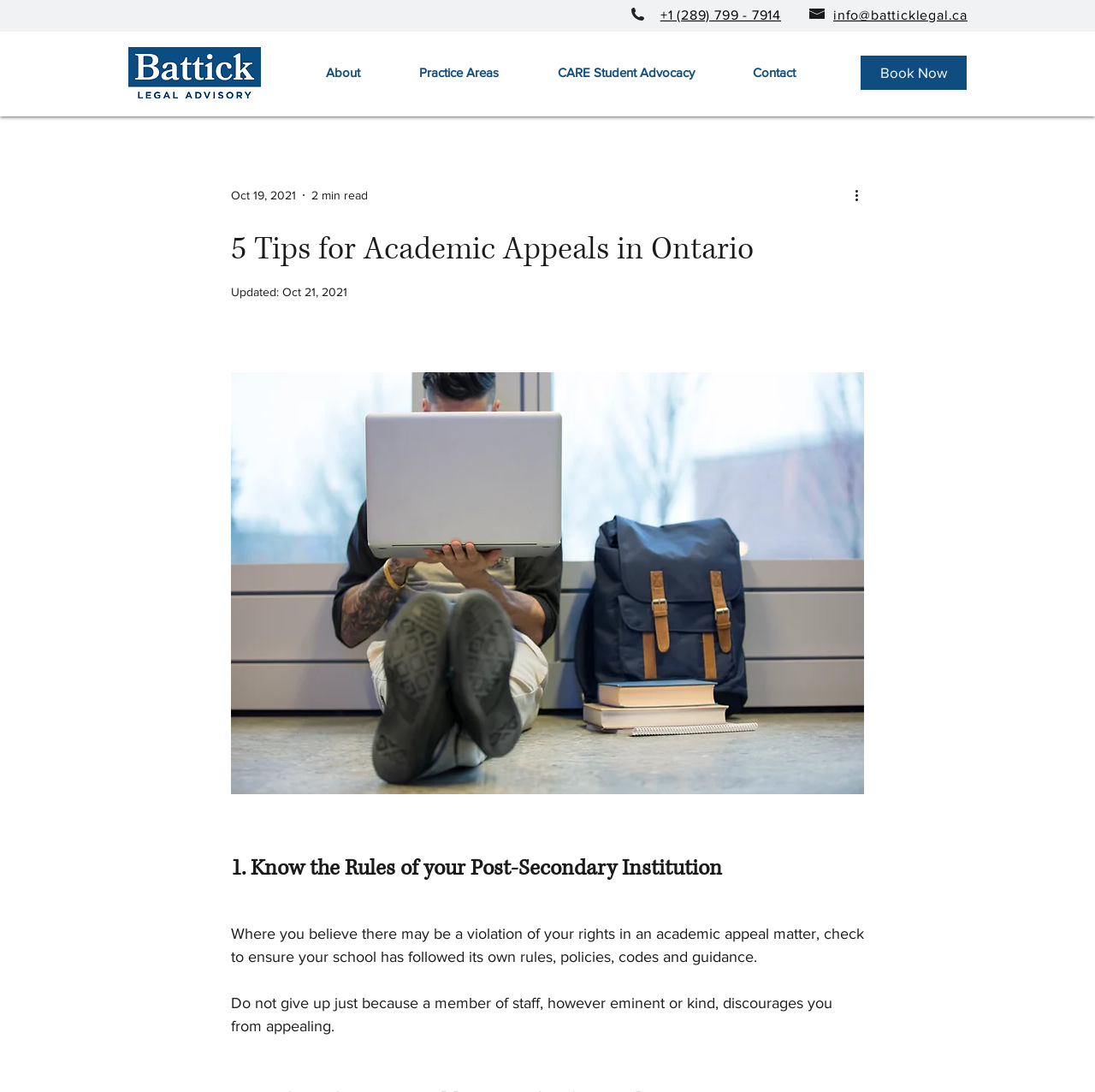Use the information in the screenshot to answer the question comprehensively: What is the purpose of the 'Book Now' button?

I inferred the purpose of the 'Book Now' button by its location and context on the webpage, which suggests that it is used to book an appointment or schedule a meeting.